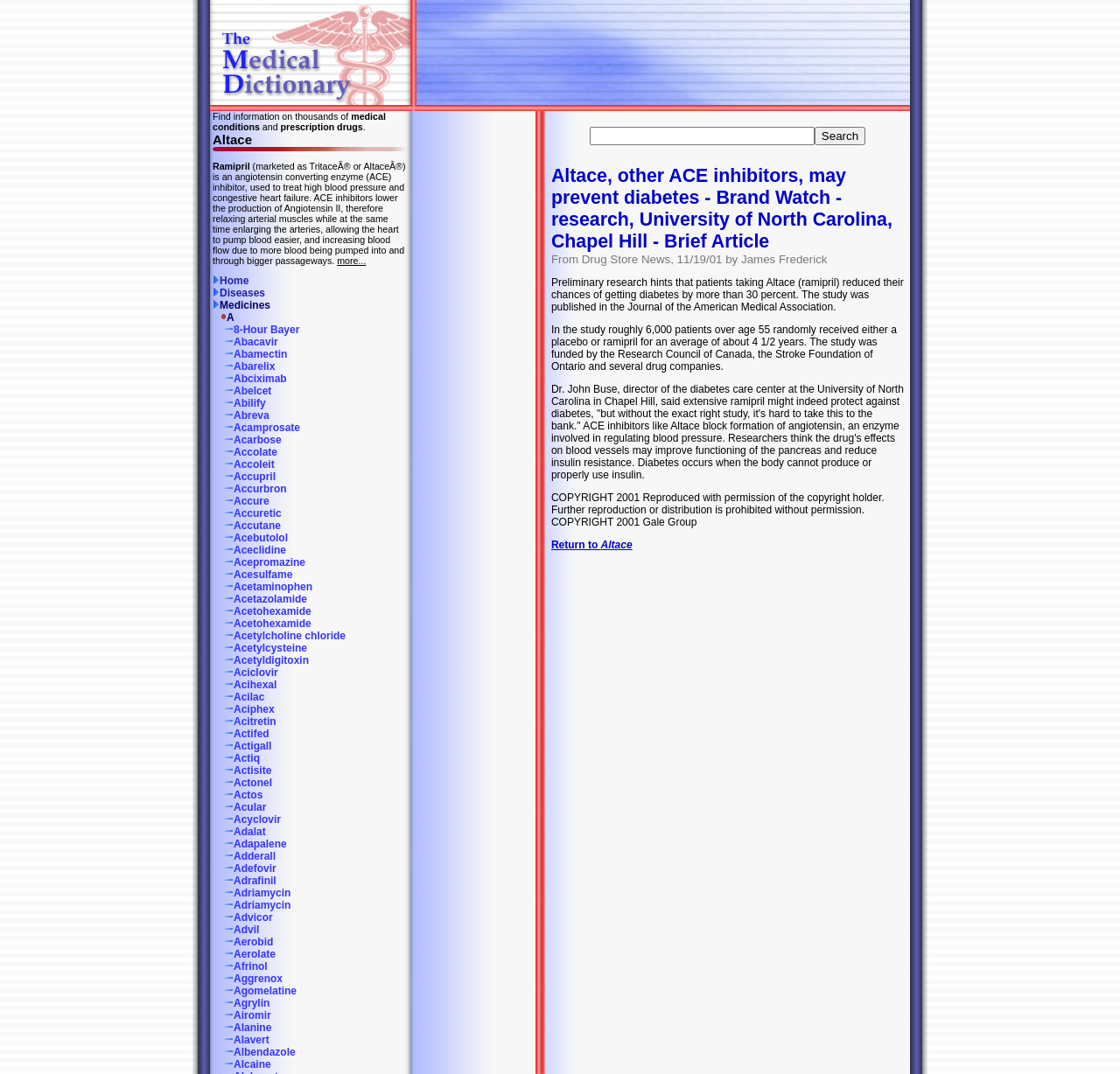Given the content of the image, can you provide a detailed answer to the question?
Are there any images present on this webpage?

By examining the webpage's layout, I notice that there are several images present, including icons next to the links to specific drugs or conditions. These images are likely intended to provide visual cues or branding for the website.